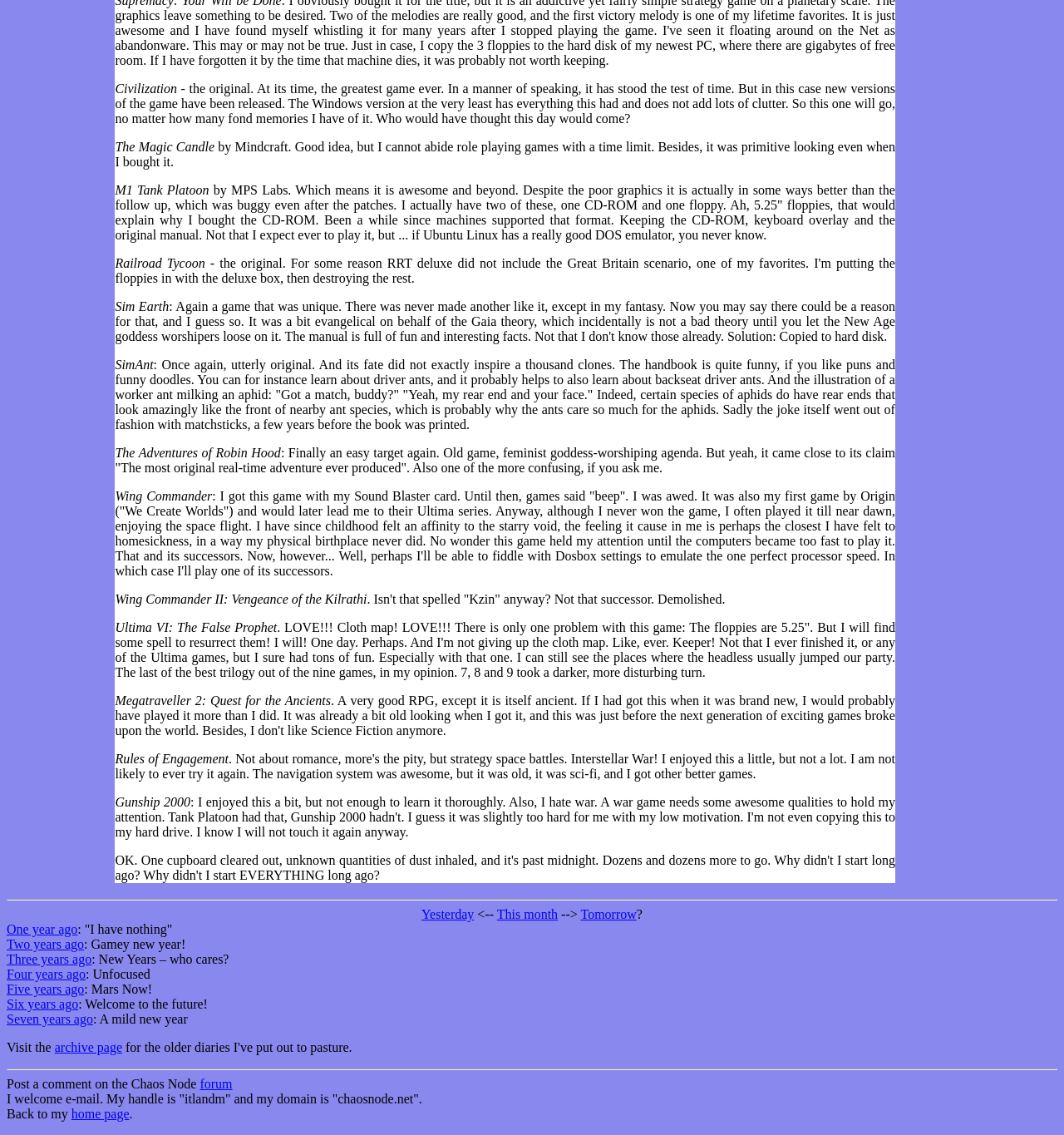Respond to the question below with a single word or phrase:
What are the navigation options for date?

Yesterday, This month, Tomorrow